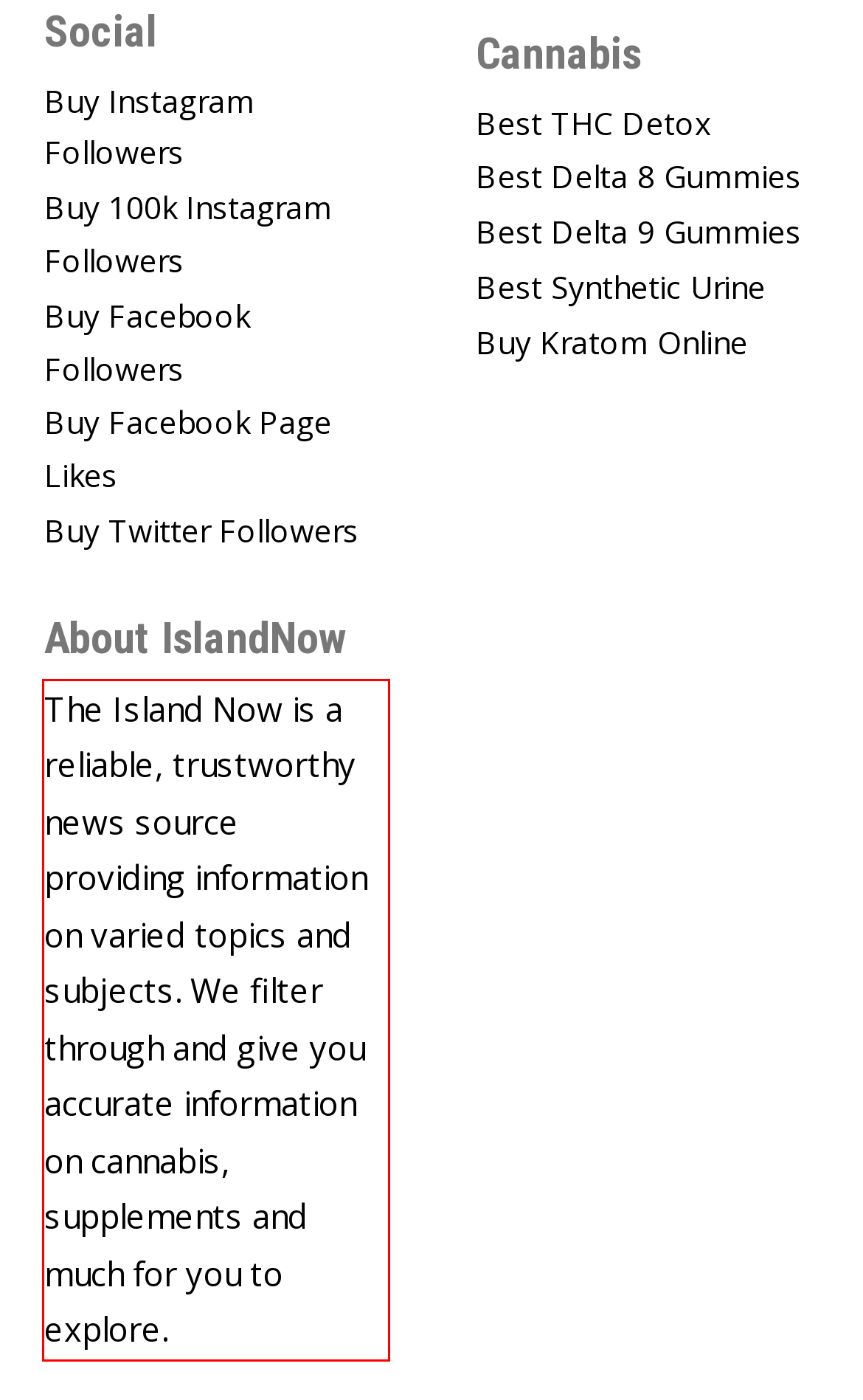You have a screenshot of a webpage, and there is a red bounding box around a UI element. Utilize OCR to extract the text within this red bounding box.

The Island Now is a reliable, trustworthy news source providing information on varied topics and subjects. We filter through and give you accurate information on cannabis, supplements and much for you to explore.